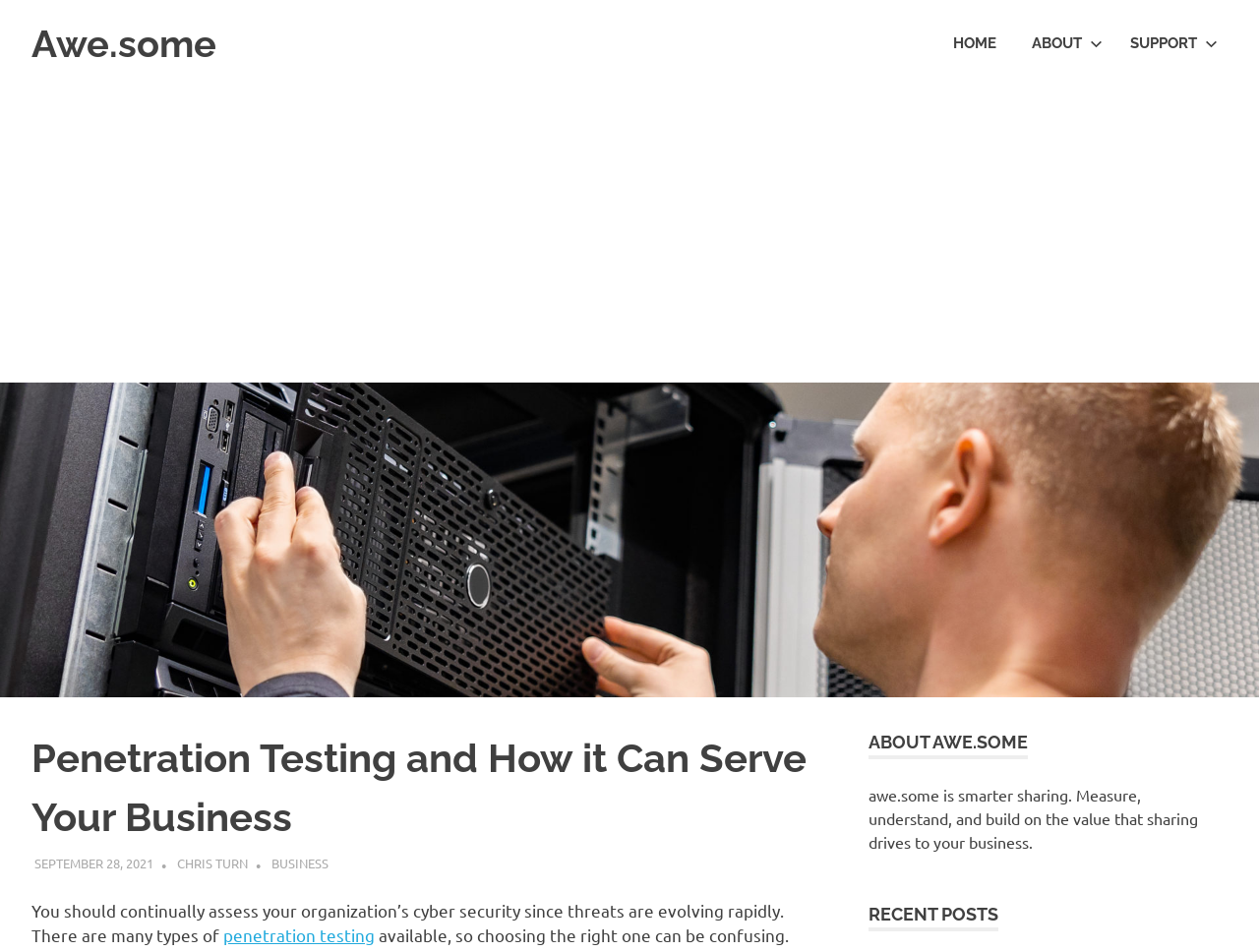Please identify the bounding box coordinates of the clickable region that I should interact with to perform the following instruction: "read about the author". The coordinates should be expressed as four float numbers between 0 and 1, i.e., [left, top, right, bottom].

[0.14, 0.897, 0.197, 0.915]